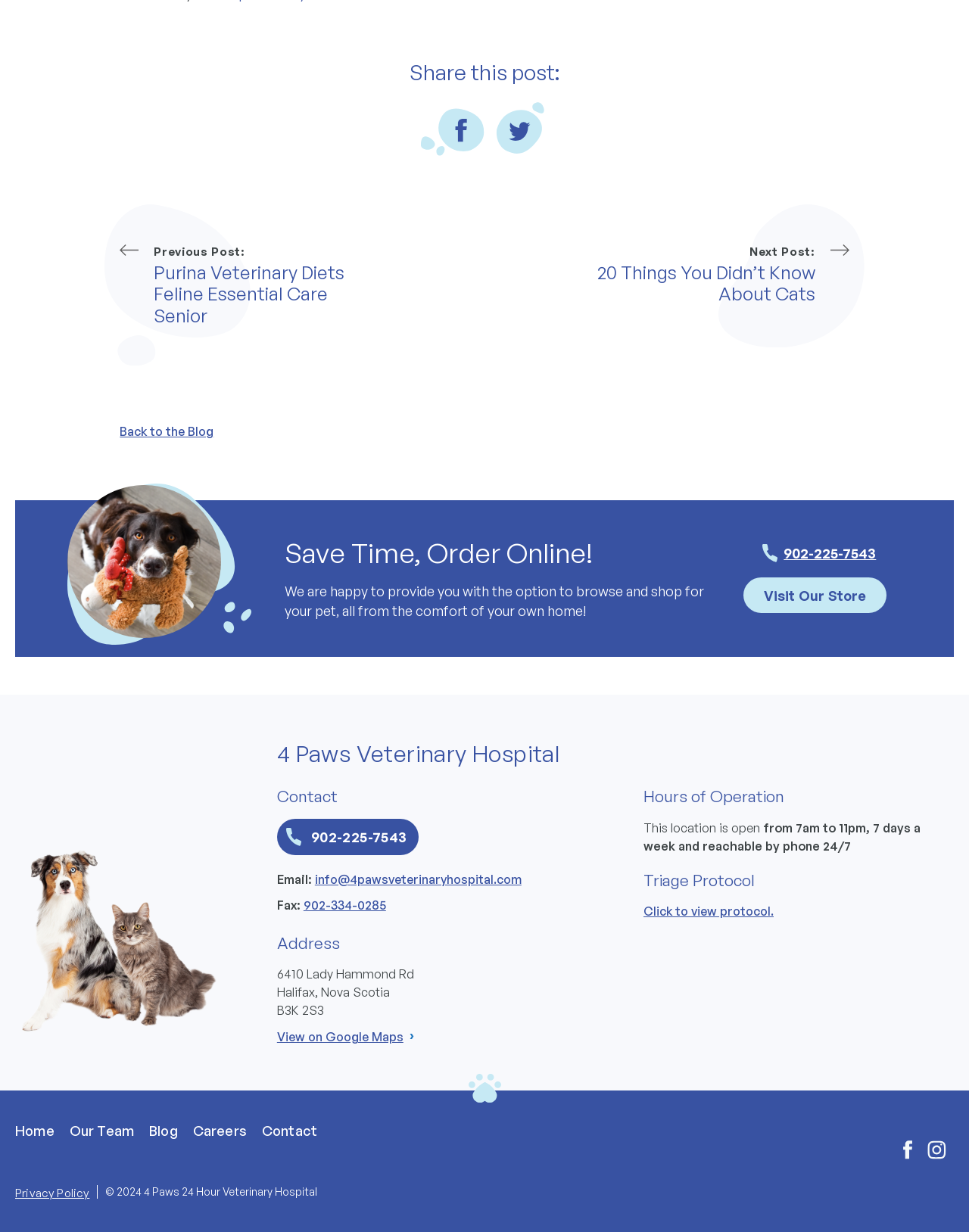Refer to the screenshot and answer the following question in detail:
What is the phone number to order online?

I found the answer by looking at the link element with the text '902-225-7543' located at [0.778, 0.442, 0.904, 0.457] and [0.286, 0.664, 0.432, 0.694]. This phone number is likely to be used for ordering online.